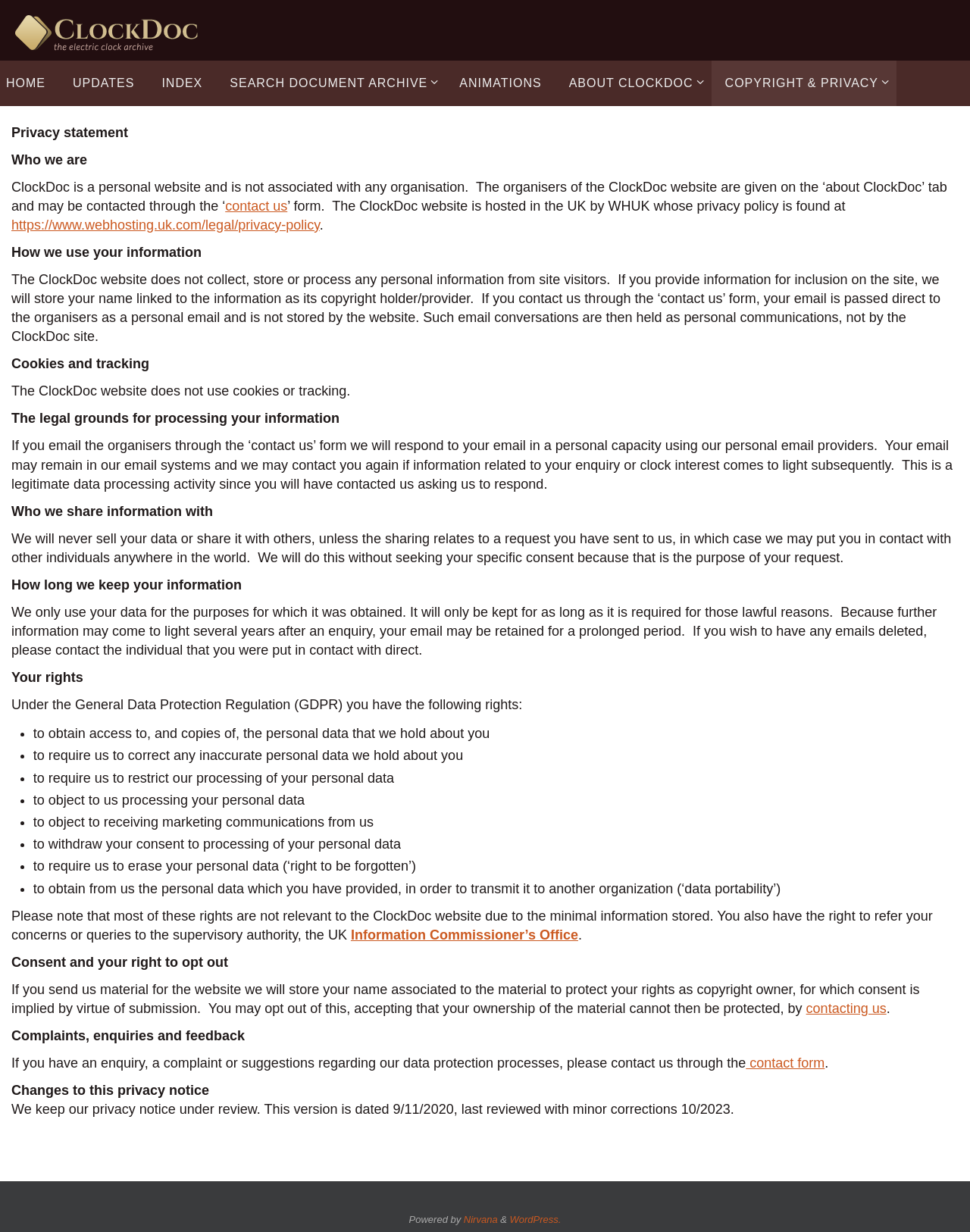Find the bounding box coordinates of the area that needs to be clicked in order to achieve the following instruction: "Click on the 'contact us' link". The coordinates should be specified as four float numbers between 0 and 1, i.e., [left, top, right, bottom].

[0.232, 0.161, 0.296, 0.173]